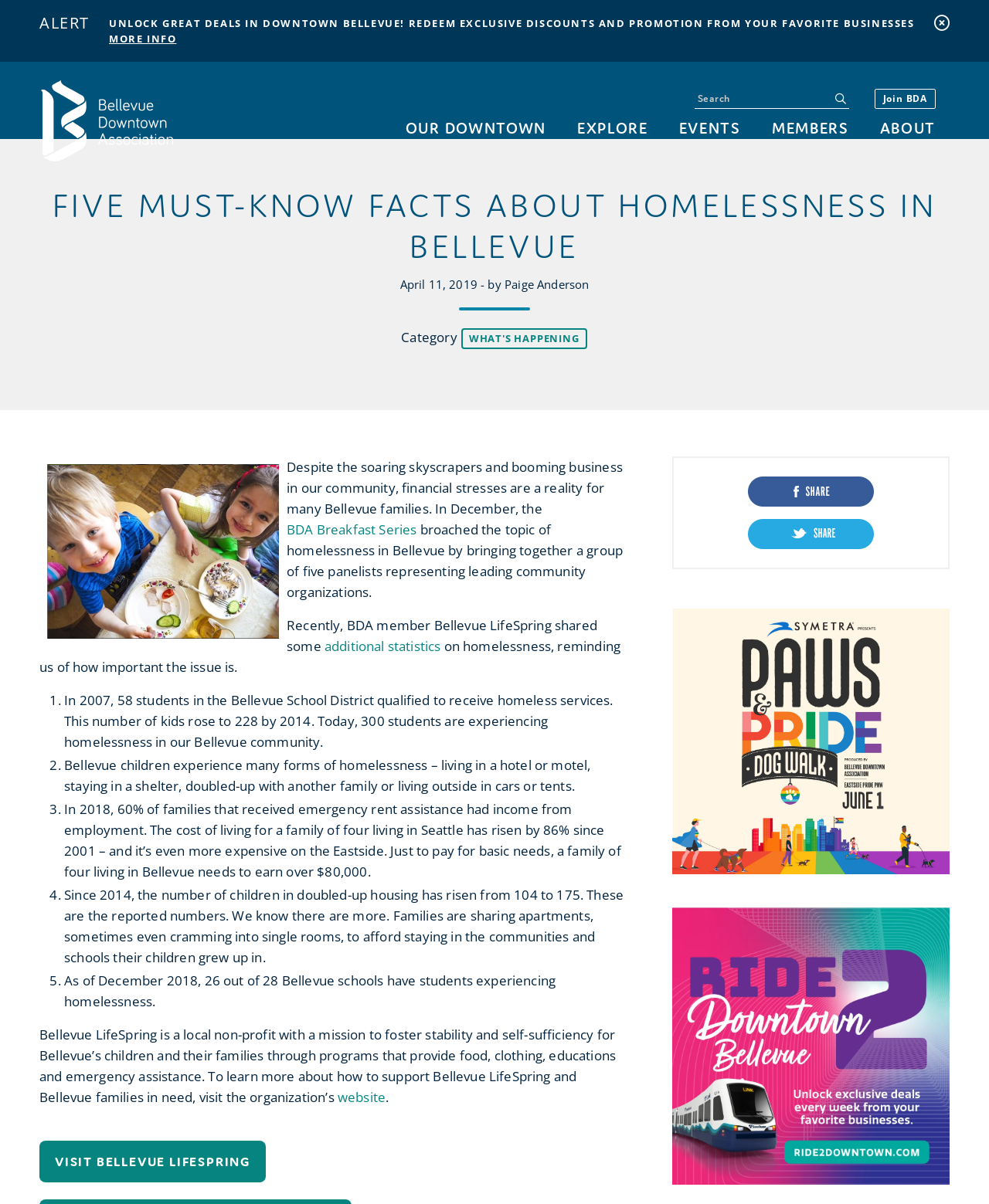Bounding box coordinates should be in the format (top-left x, top-left y, bottom-right x, bottom-right y) and all values should be floating point numbers between 0 and 1. Determine the bounding box coordinate for the UI element described as: More Info

[0.11, 0.026, 0.178, 0.038]